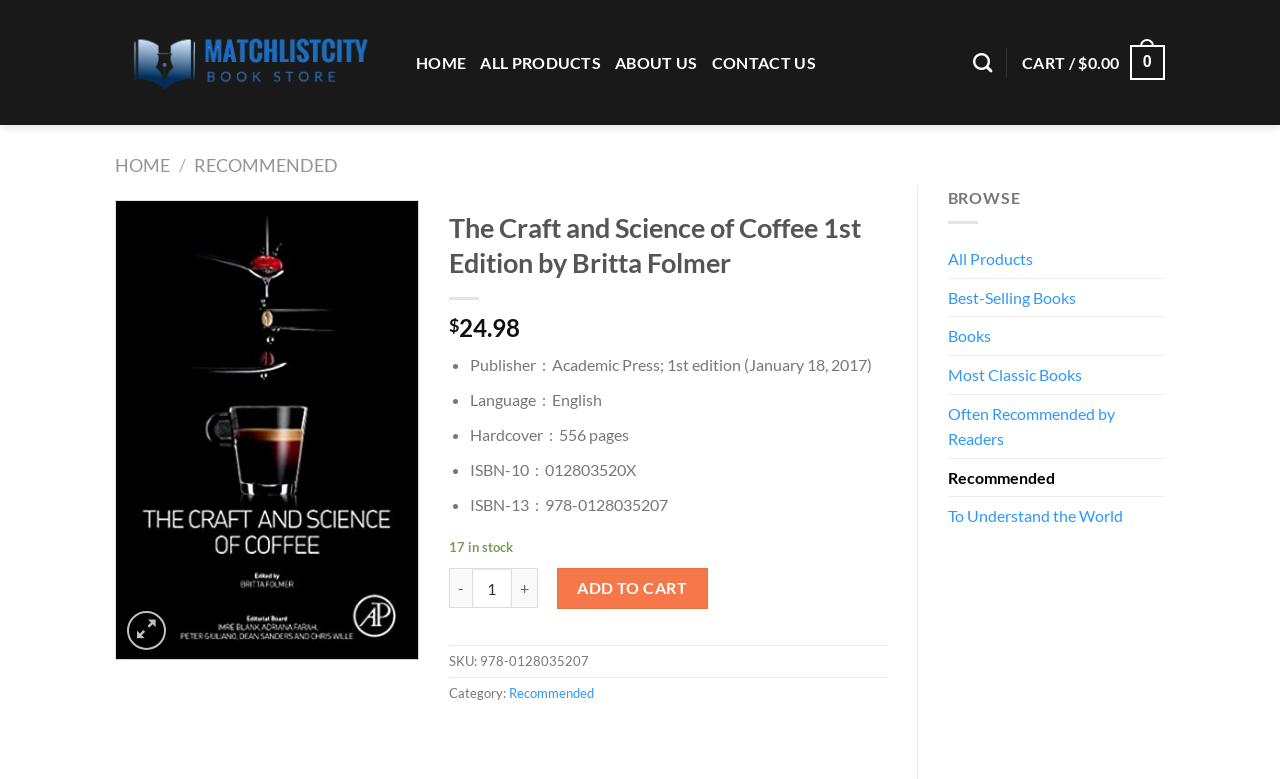Find the bounding box coordinates of the element you need to click on to perform this action: 'Add the book to cart'. The coordinates should be represented by four float values between 0 and 1, in the format [left, top, right, bottom].

[0.435, 0.73, 0.553, 0.781]